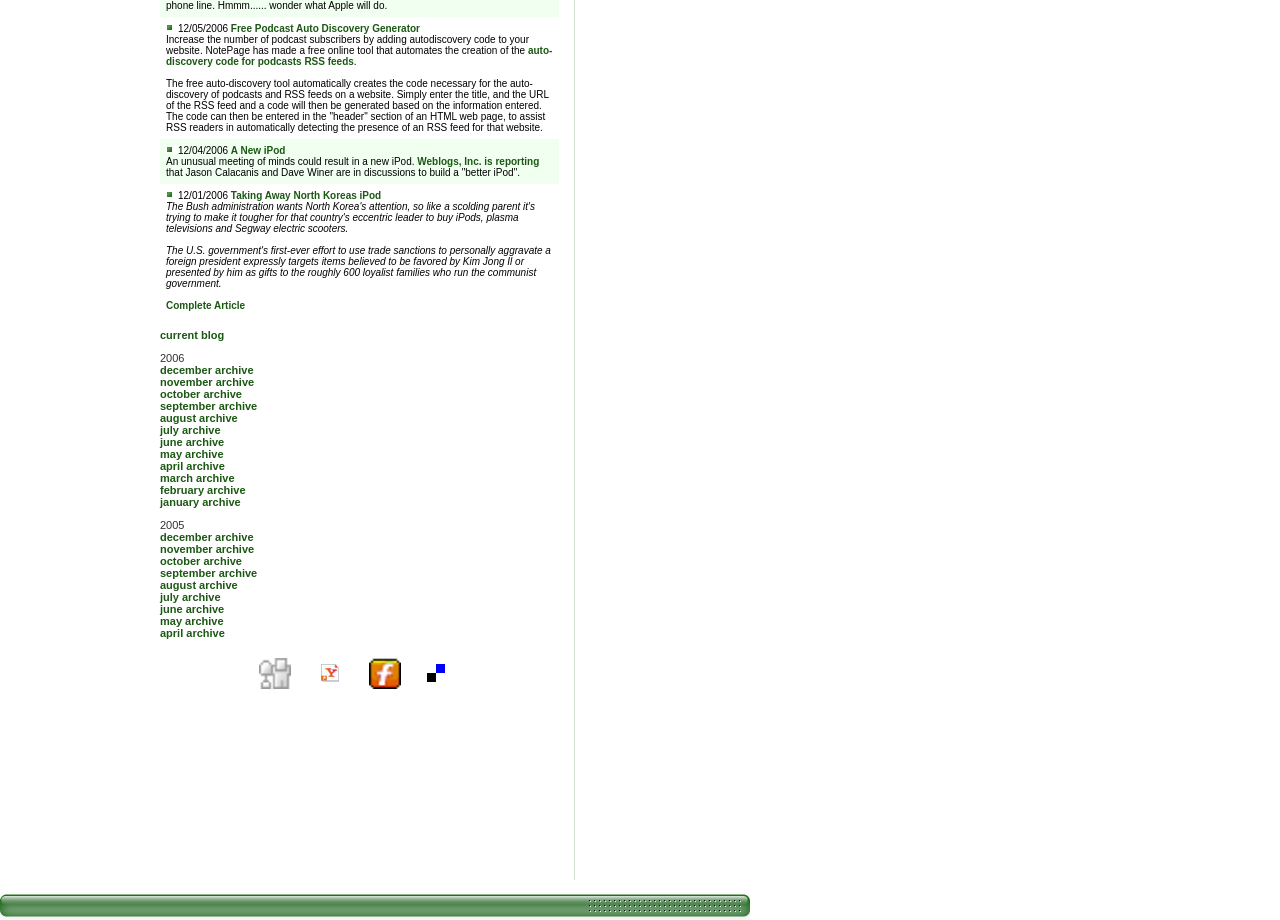Please identify the bounding box coordinates of the element that needs to be clicked to perform the following instruction: "Click on the 'Taking Away North Koreas iPod' link".

[0.18, 0.207, 0.298, 0.219]